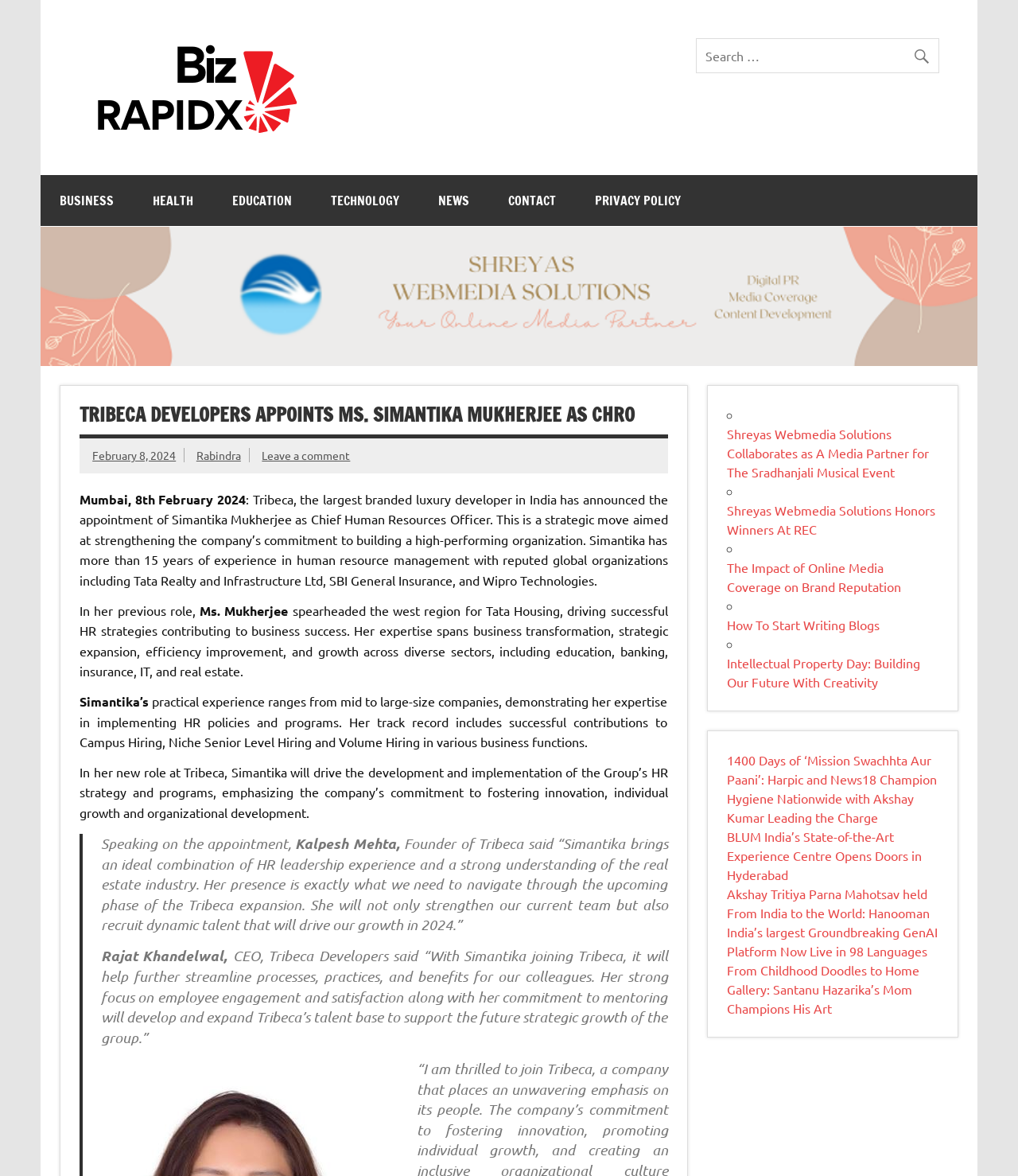Create a detailed narrative describing the layout and content of the webpage.

The webpage is about Tribeca Developers, a luxury real estate developer in India, and its recent appointment of Simantika Mukherjee as Chief Human Resources Officer. At the top left corner, there is a logo of Biz RapidX, a business news website, with a search bar and a button to the right. Below the logo, there are links to different categories such as BUSINESS, HEALTH, EDUCATION, TECHNOLOGY, NEWS, CONTACT, and PRIVACY POLICY.

The main content of the webpage is an article about Simantika Mukherjee's appointment, with a heading "TRIBECA DEVELOPERS APPOINTS MS. SIMANTIKA MUKHERJEE AS CHRO". The article is divided into several paragraphs, with the first paragraph providing an overview of the appointment. The subsequent paragraphs provide more details about Simantika's experience and qualifications, as well as quotes from Tribeca's Founder and CEO.

To the right of the article, there is a section with a list of links to other news articles, each marked with a bullet point. These articles appear to be unrelated to the main article and cover a range of topics such as media partnerships, brand reputation, and intellectual property.

Overall, the webpage has a clean and organized layout, with a clear hierarchy of information and easy-to-read font sizes and styles.